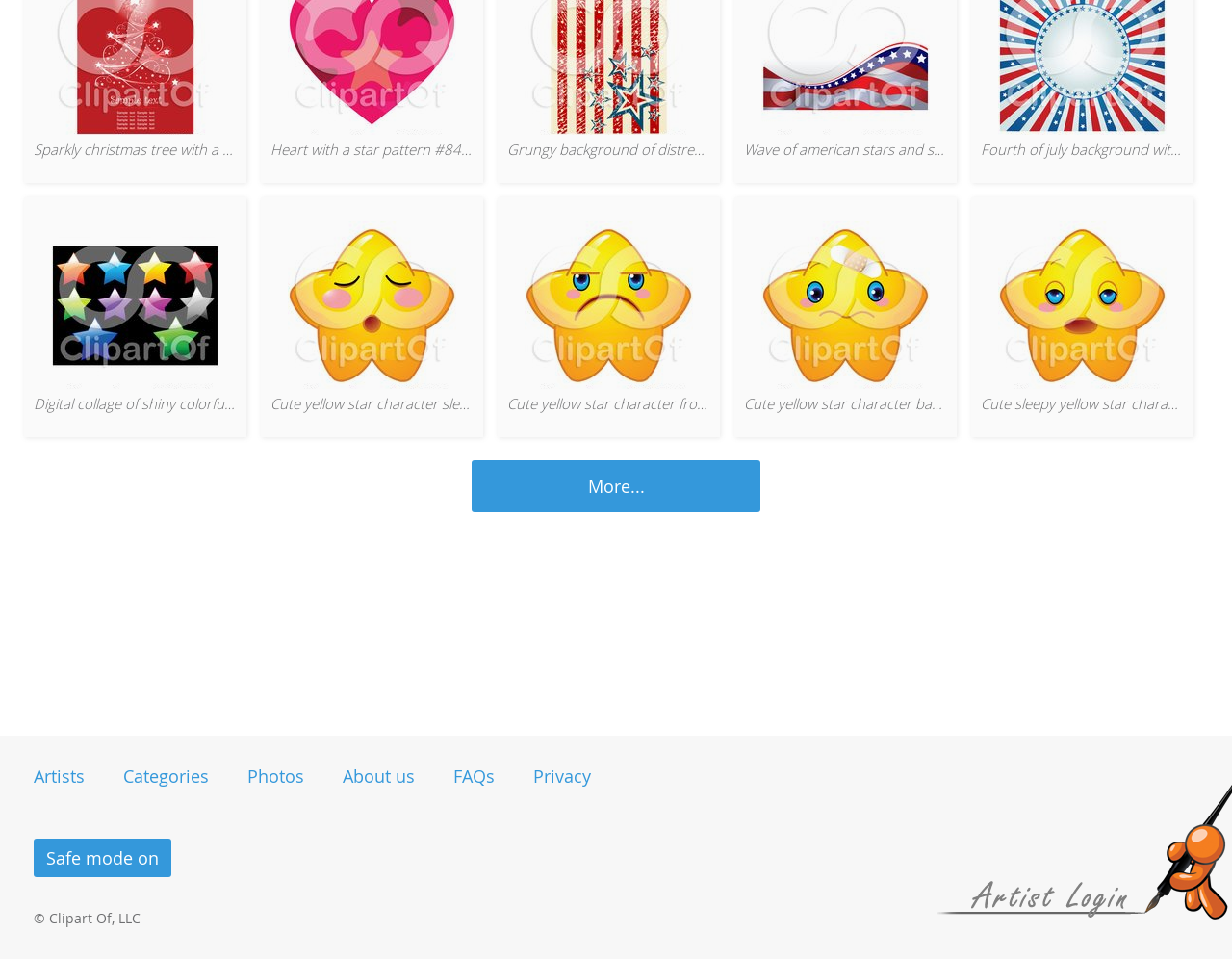Provide the bounding box coordinates for the UI element described in this sentence: "Safe mode on". The coordinates should be four float values between 0 and 1, i.e., [left, top, right, bottom].

[0.027, 0.875, 0.139, 0.915]